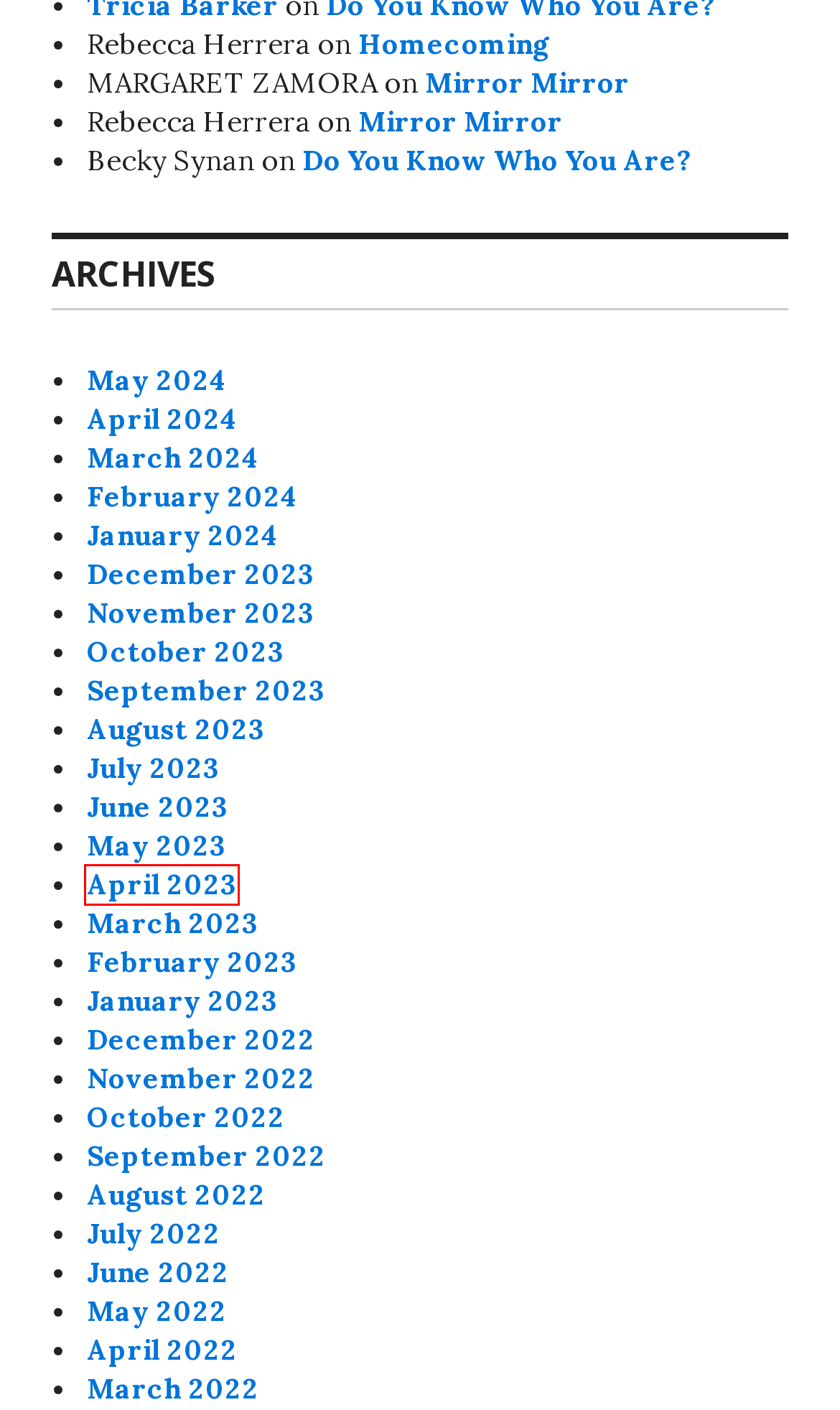Look at the screenshot of a webpage where a red rectangle bounding box is present. Choose the webpage description that best describes the new webpage after clicking the element inside the red bounding box. Here are the candidates:
A. February 2024 – Jesi Steiber
B. May 2023 – Jesi Steiber
C. October 2022 – Jesi Steiber
D. September 2022 – Jesi Steiber
E. August 2022 – Jesi Steiber
F. June 2023 – Jesi Steiber
G. Homecoming – Jesi Steiber
H. April 2023 – Jesi Steiber

H